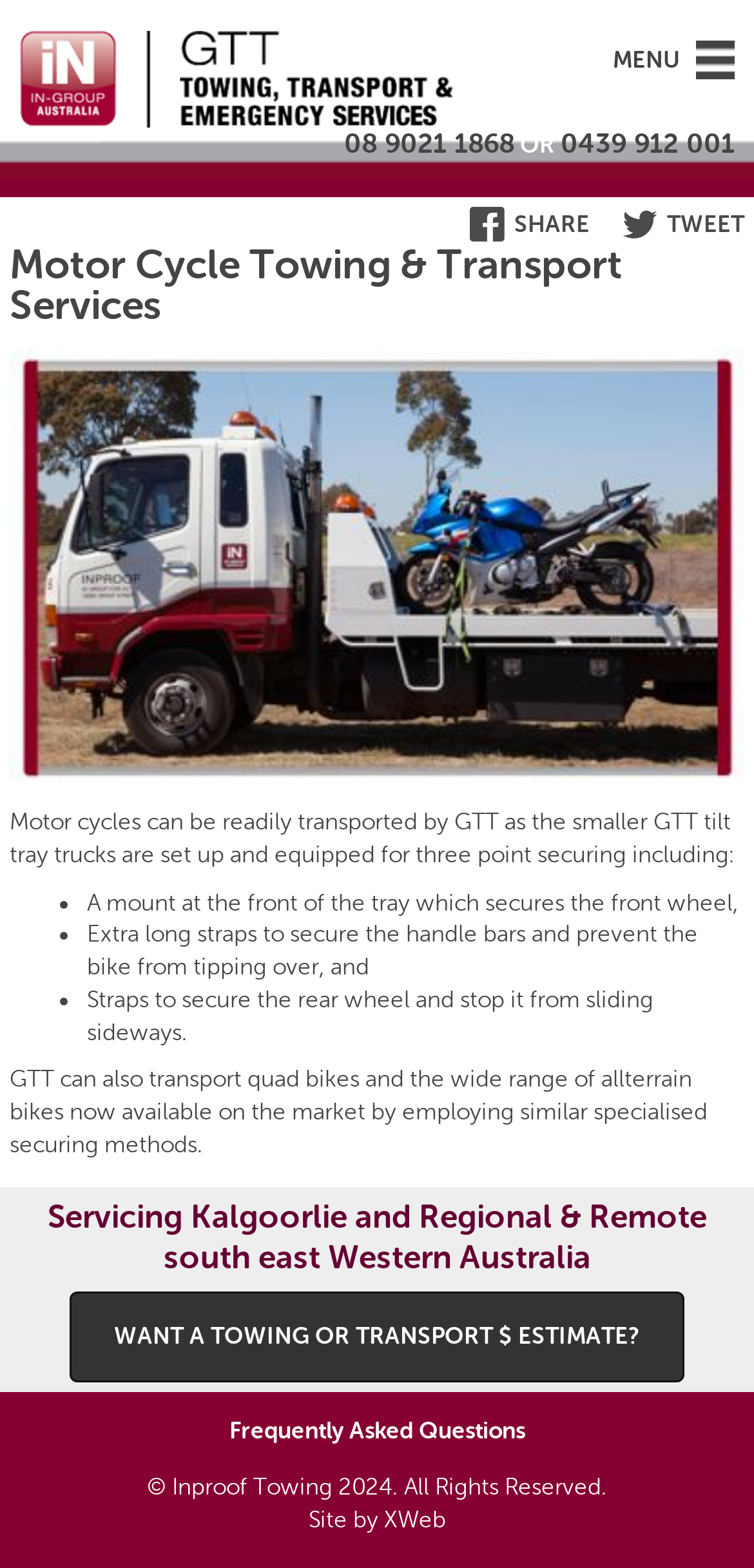Determine the bounding box coordinates for the area that needs to be clicked to fulfill this task: "Visit the XWeb website". The coordinates must be given as four float numbers between 0 and 1, i.e., [left, top, right, bottom].

[0.509, 0.96, 0.591, 0.978]